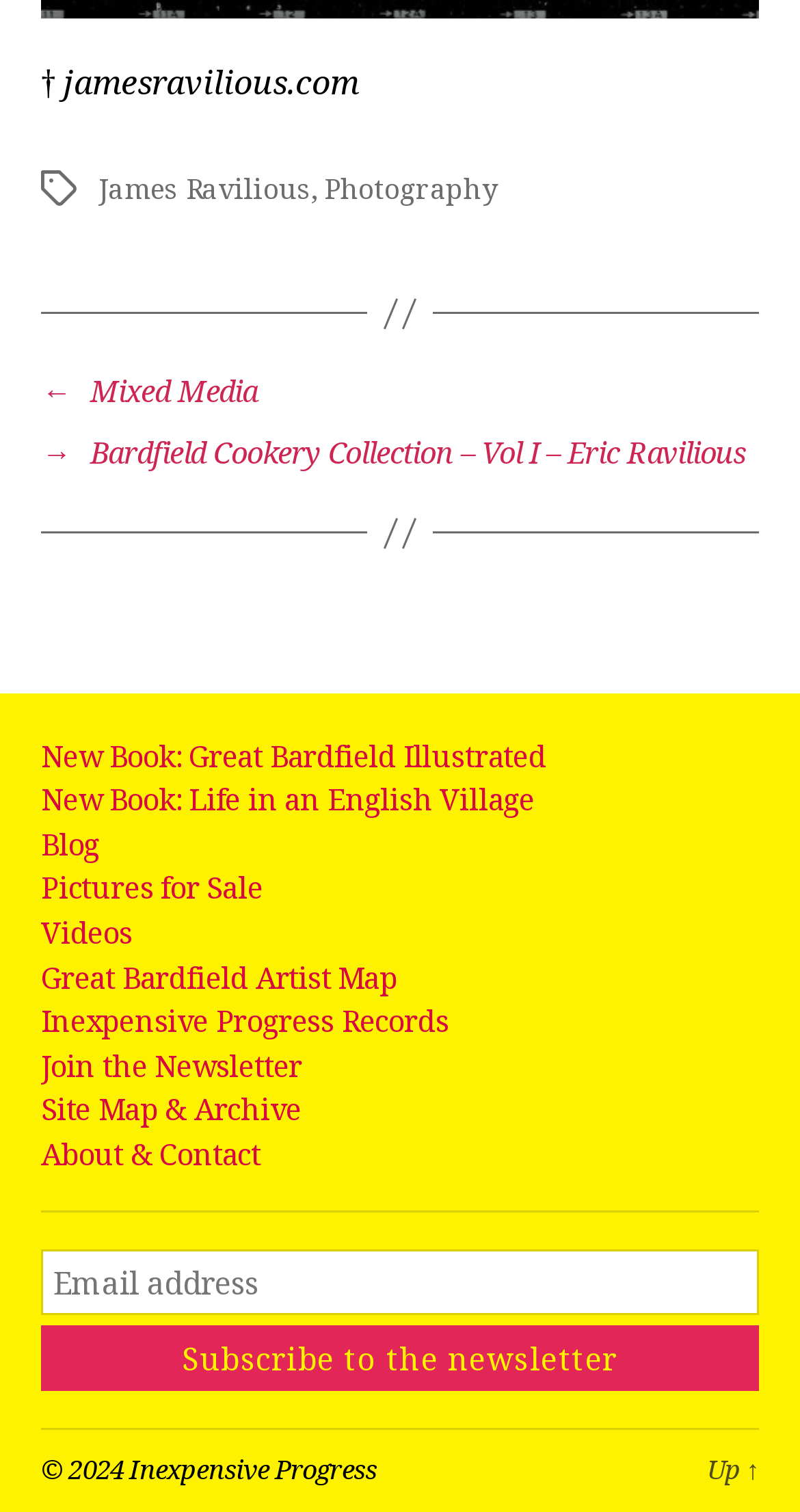Please analyze the image and give a detailed answer to the question:
What is the name of the website?

The name of the website can be found in the top-left corner of the webpage, where it is written in static text as 'jamesravilious.com'.